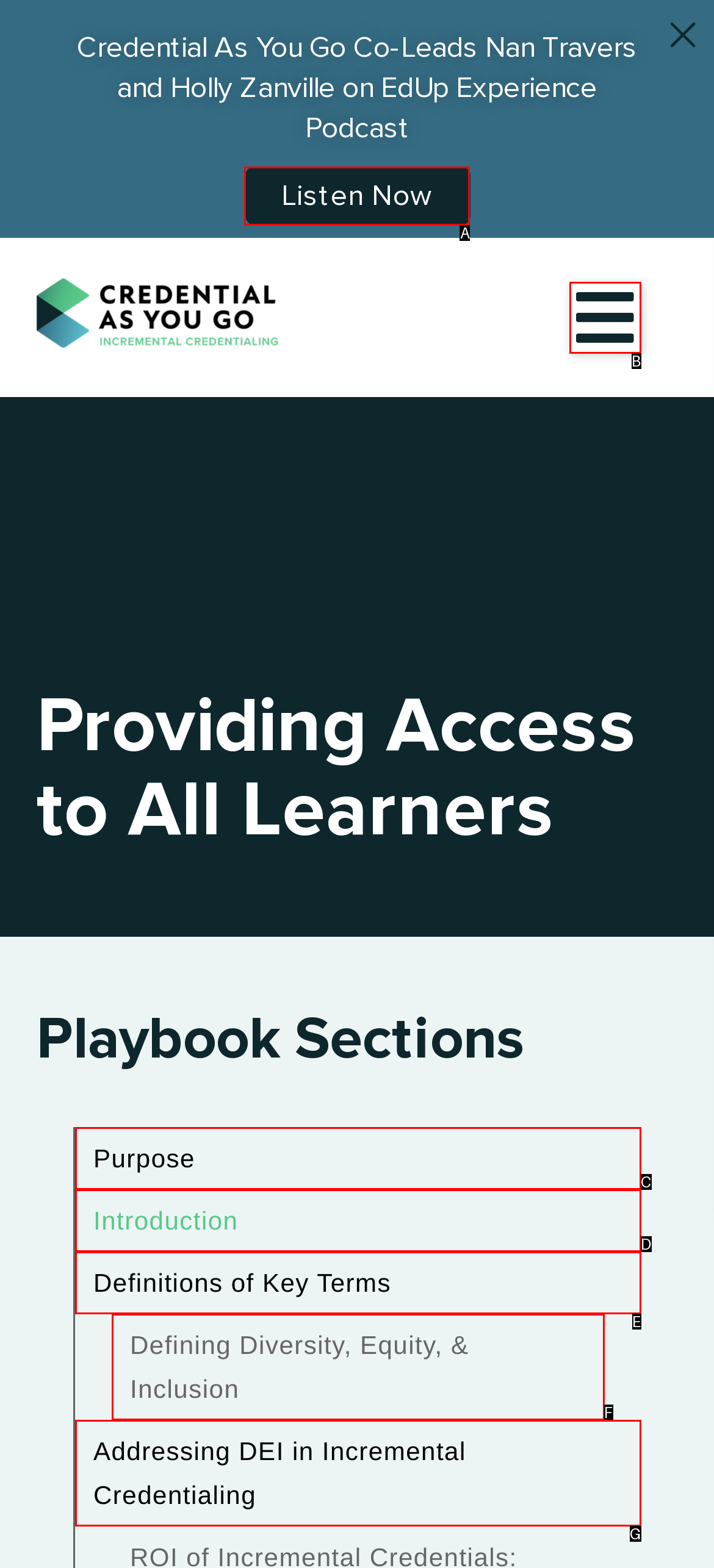Which option aligns with the description: Introduction? Respond by selecting the correct letter.

D